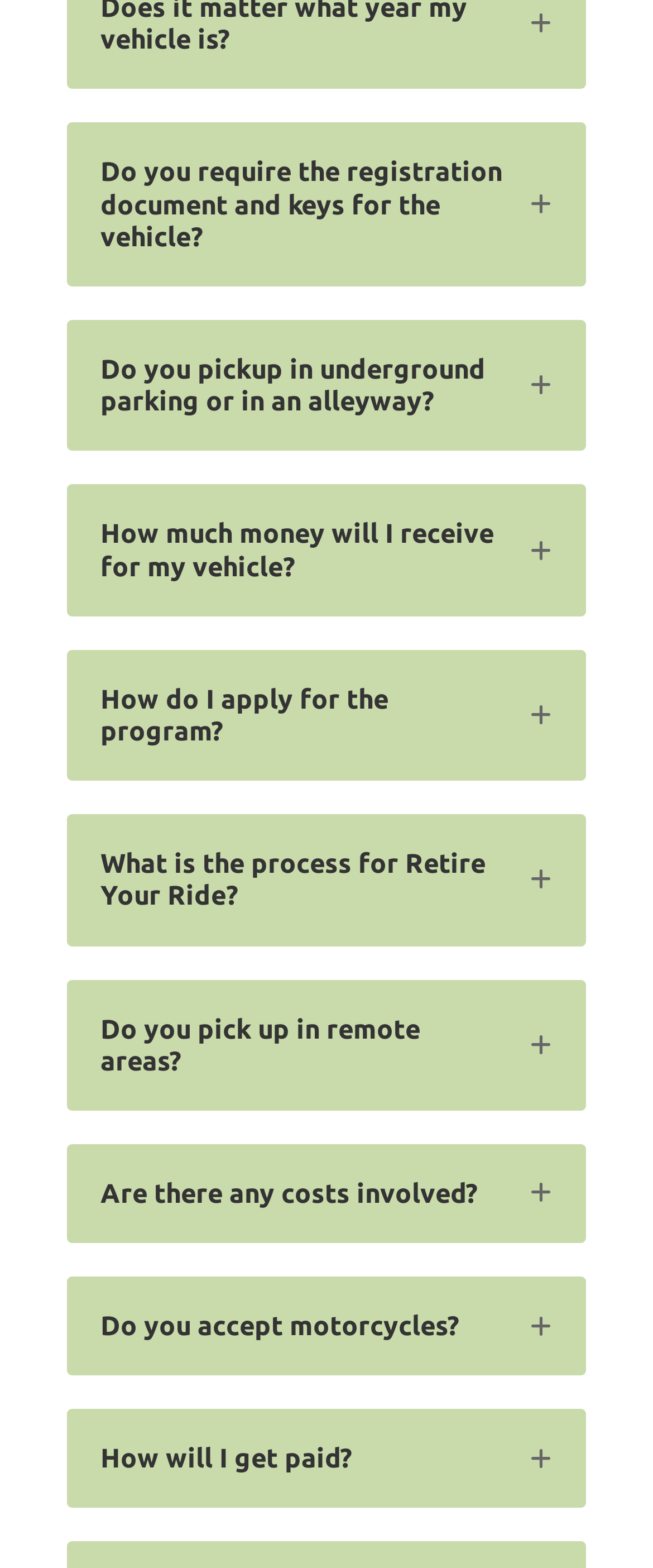Please find the bounding box for the UI component described as follows: "Cyber Security Services".

None